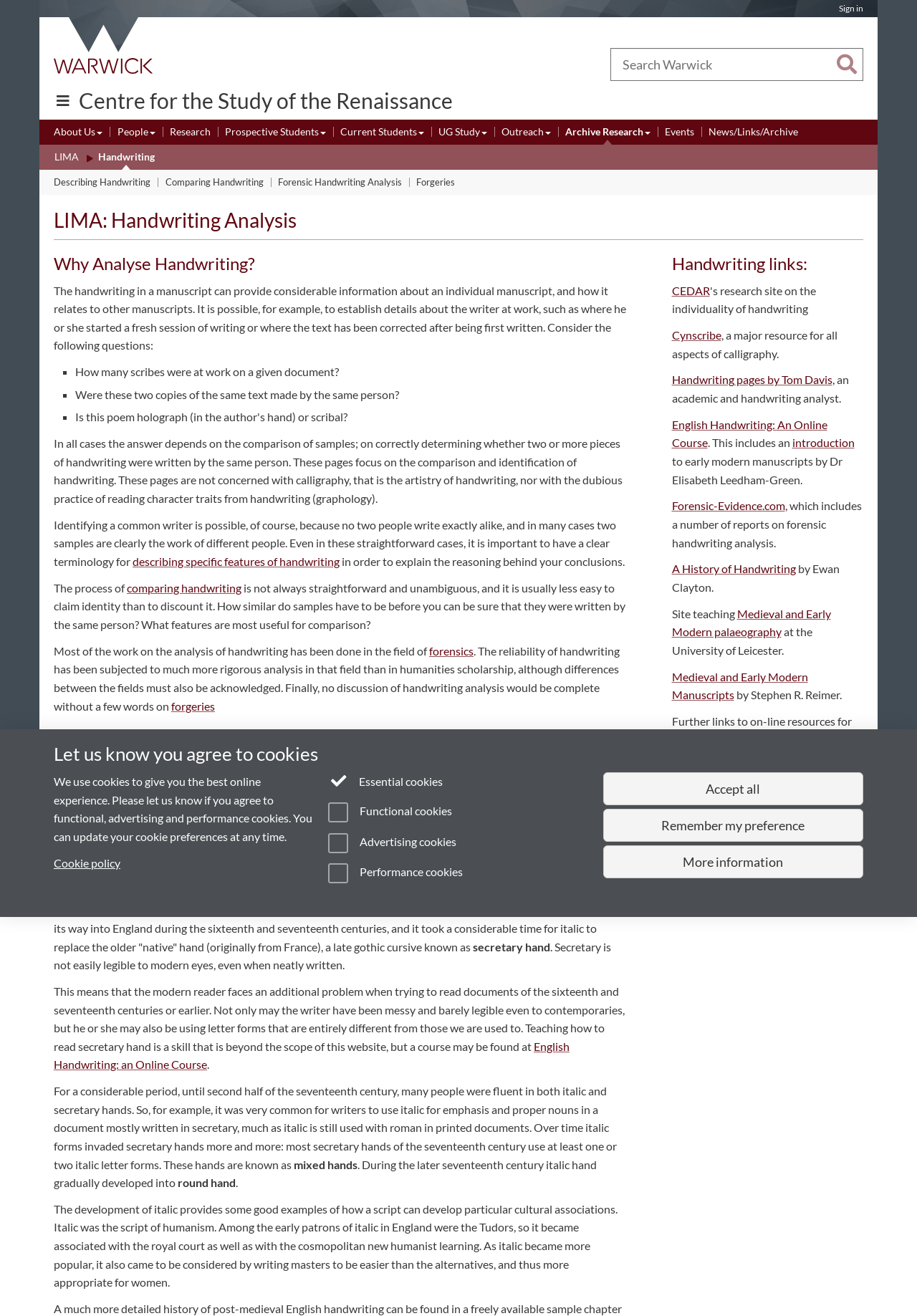Please identify the bounding box coordinates of the element I need to click to follow this instruction: "Go to University of Warwick homepage".

[0.051, 0.013, 0.176, 0.057]